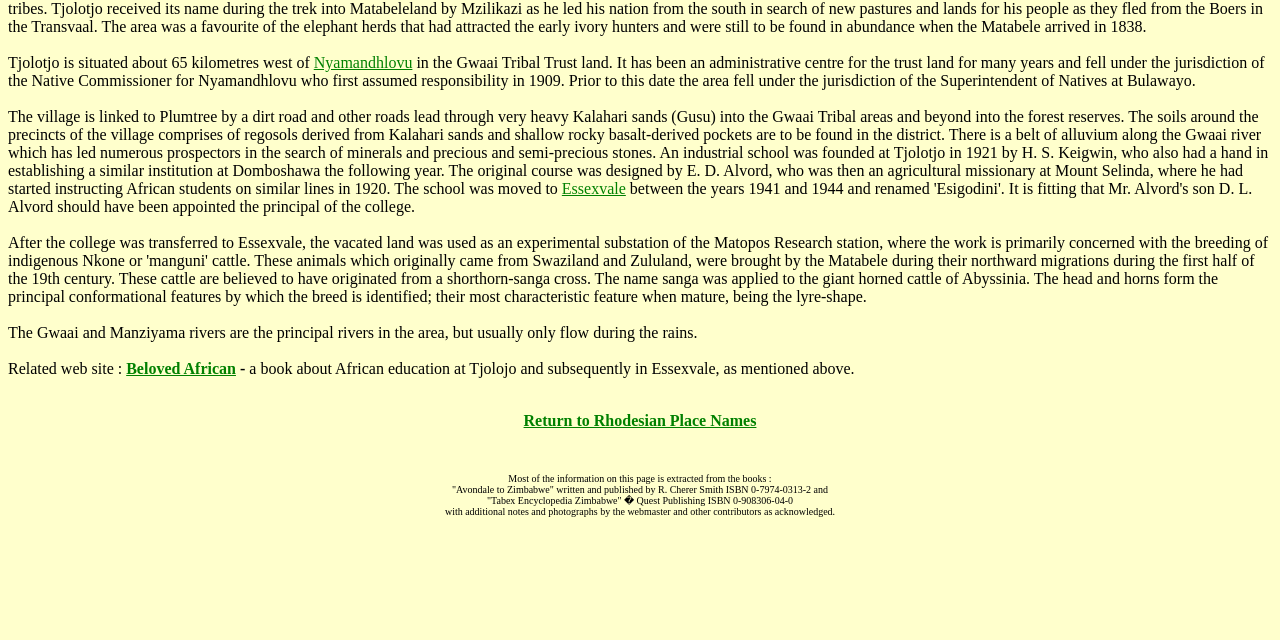Extract the bounding box coordinates for the HTML element that matches this description: "Essexvale". The coordinates should be four float numbers between 0 and 1, i.e., [left, top, right, bottom].

[0.439, 0.281, 0.489, 0.308]